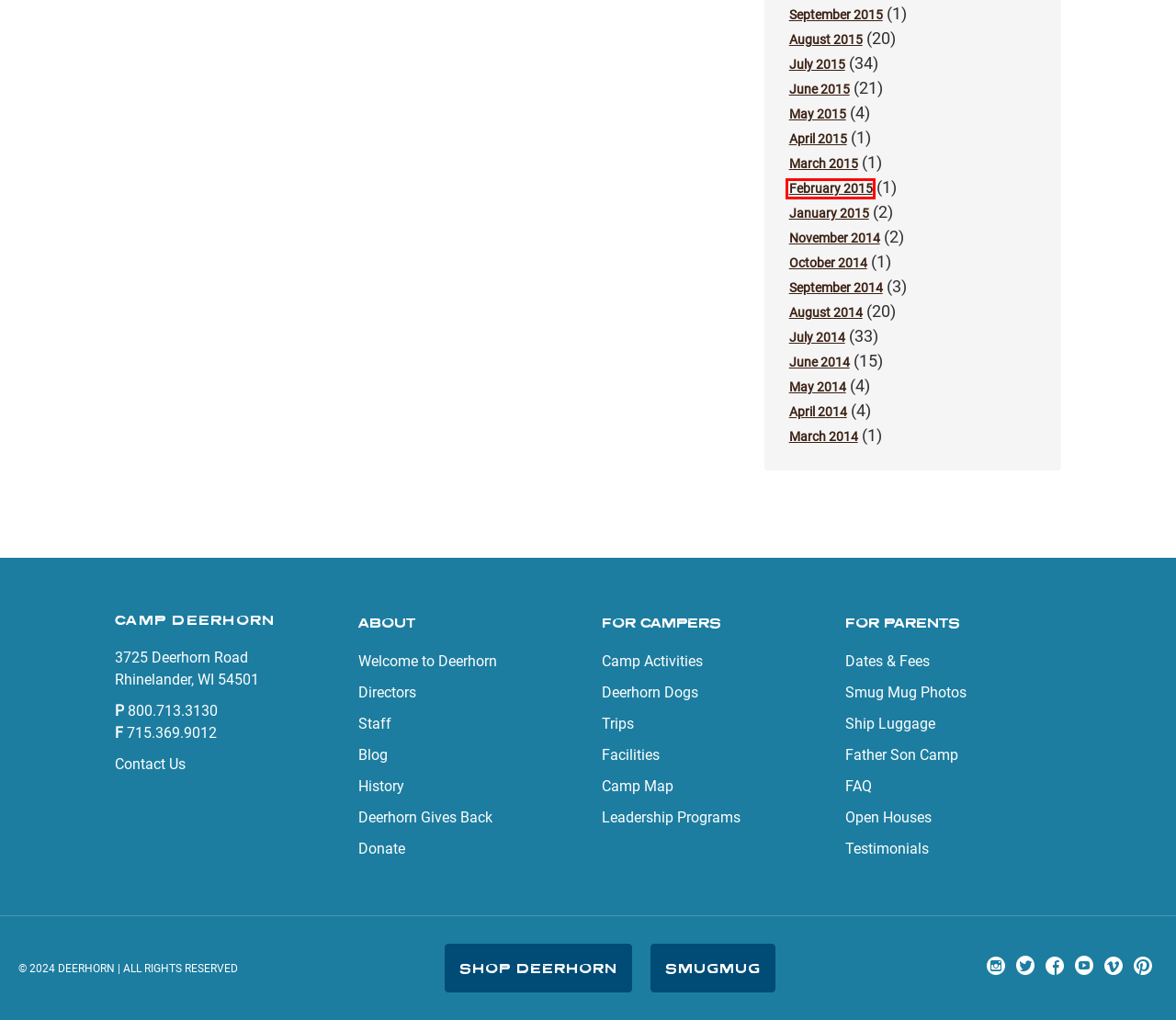Consider the screenshot of a webpage with a red bounding box and select the webpage description that best describes the new page that appears after clicking the element inside the red box. Here are the candidates:
A. May 2015 - Deerhorn
B. Testimonials Archive - Deerhorn
C. Leadership Programs - Deerhorn
D. Open Houses - Deerhorn
E. February 2015 - Deerhorn
F. Staff - Deerhorn
G. ShieldSquare Captcha
H. Deerhorn Dogs - Deerhorn

E